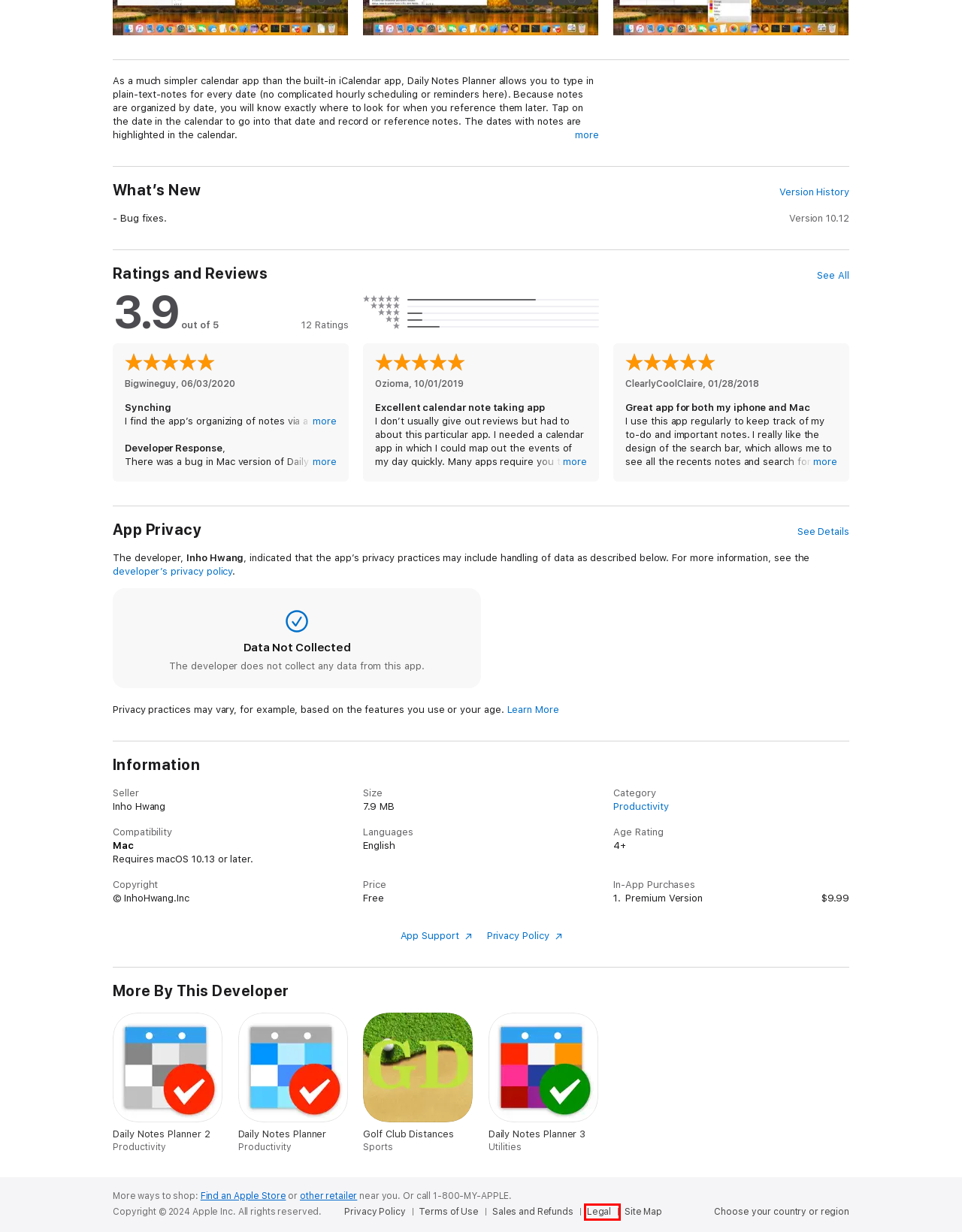You’re provided with a screenshot of a webpage that has a red bounding box around an element. Choose the best matching webpage description for the new page after clicking the element in the red box. The options are:
A. Choose your country or region - Apple
B. ‎Daily Notes Planner 3 on the App Store
C. Legal - Privacy Policy - Apple
D. ‎Daily Notes Planner on the App Store
E. Daily Notes Planner - Private Policy
F. Apple - Legal
G. Legal - Website Terms of Use - Apple
H. Apple Store - Find a Store - Apple

F